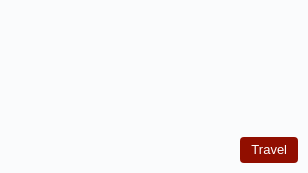What is the focus of this announcement?
Please provide a single word or phrase based on the screenshot.

Tourism